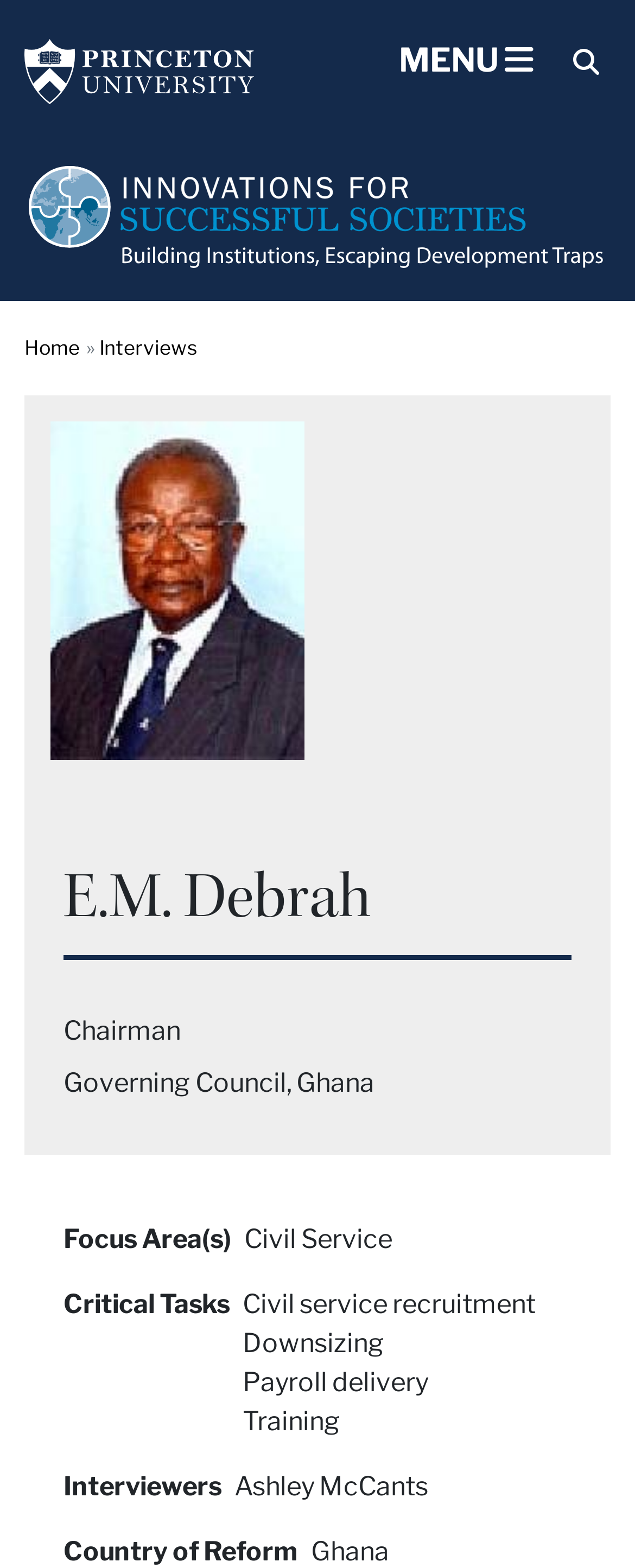What is the country of reform mentioned in the interview?
Based on the image content, provide your answer in one word or a short phrase.

Ghana